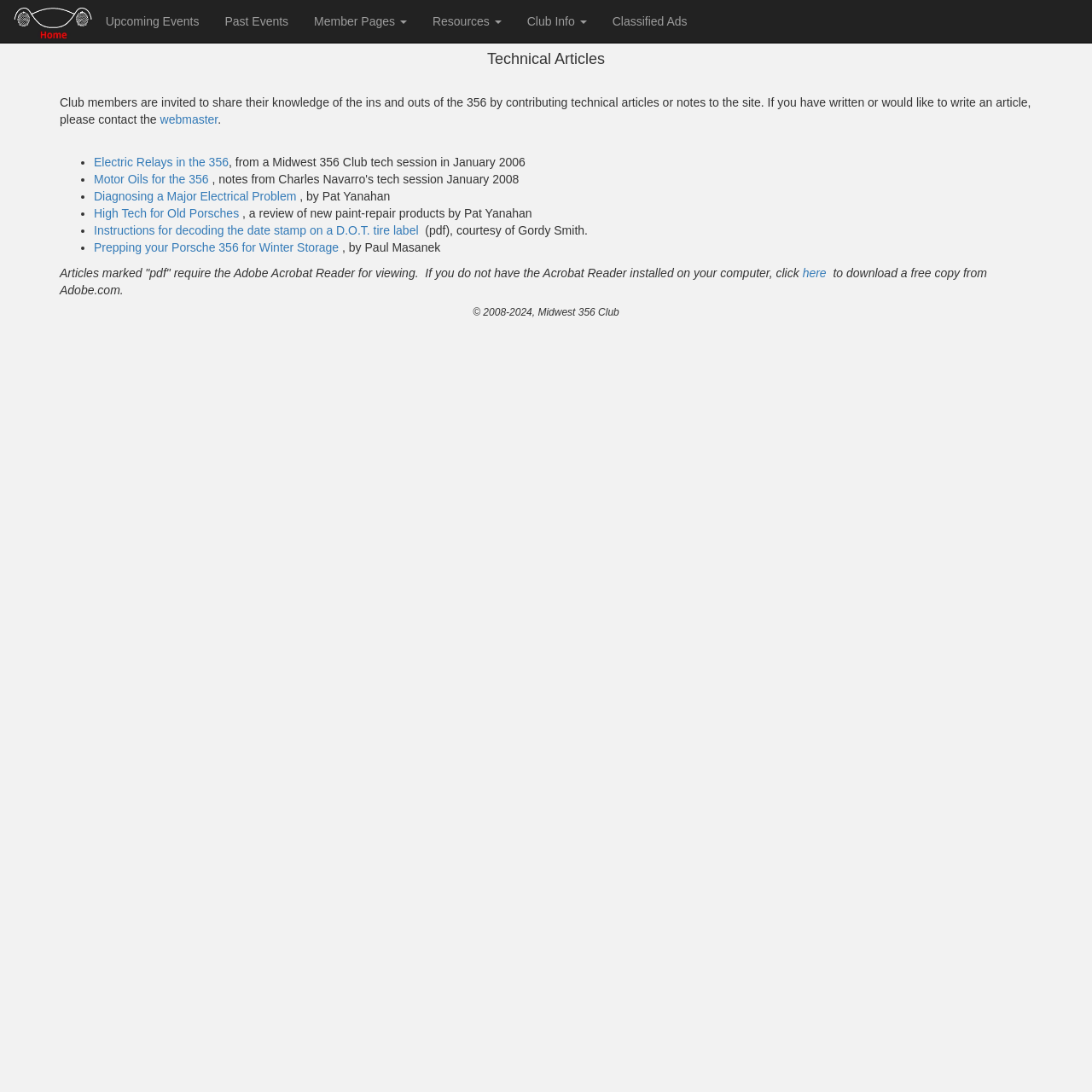Please mark the clickable region by giving the bounding box coordinates needed to complete this instruction: "download Adobe Acrobat Reader".

[0.735, 0.243, 0.76, 0.256]